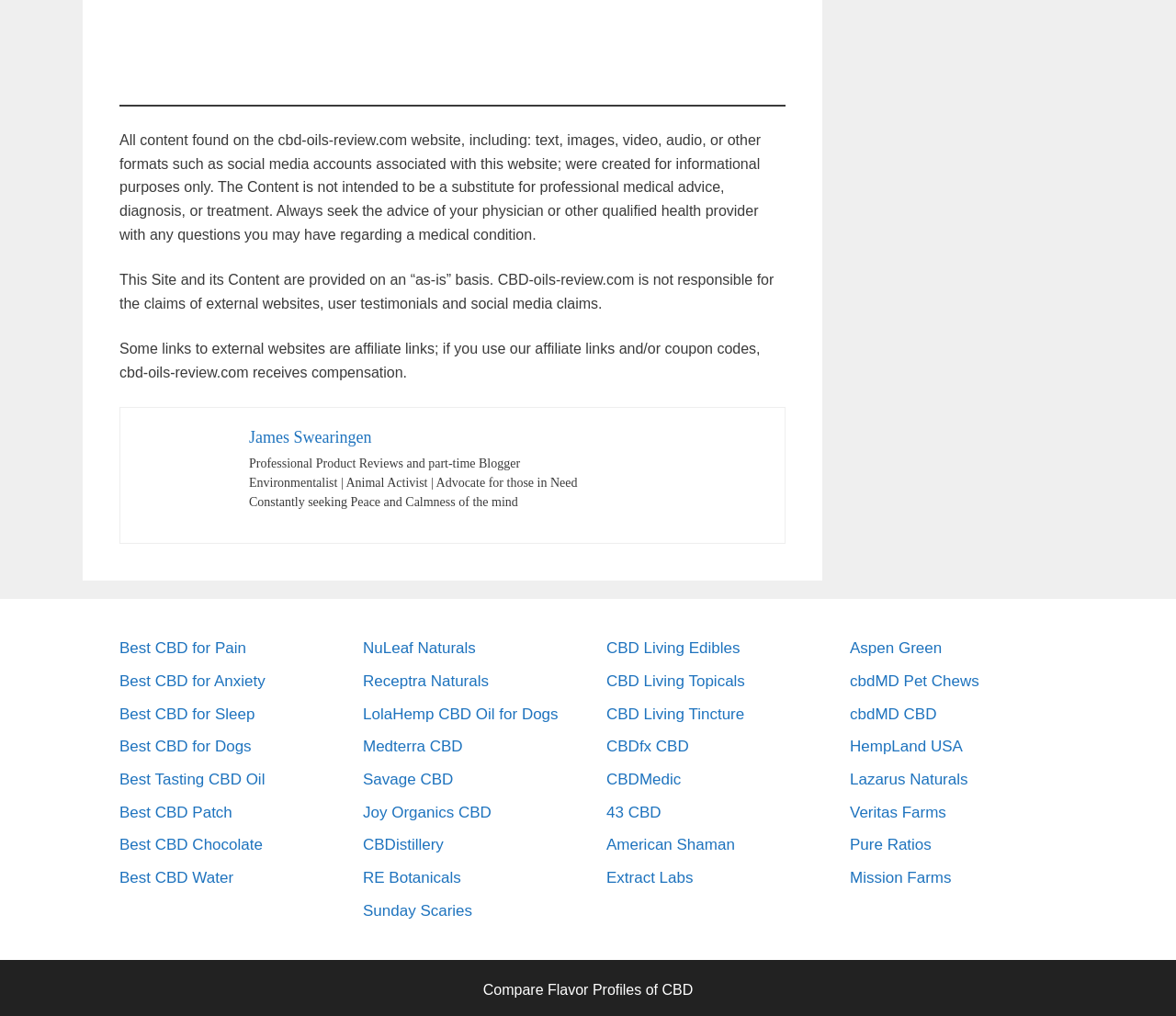Kindly determine the bounding box coordinates of the area that needs to be clicked to fulfill this instruction: "Explore NuLeaf Naturals".

[0.309, 0.629, 0.405, 0.647]